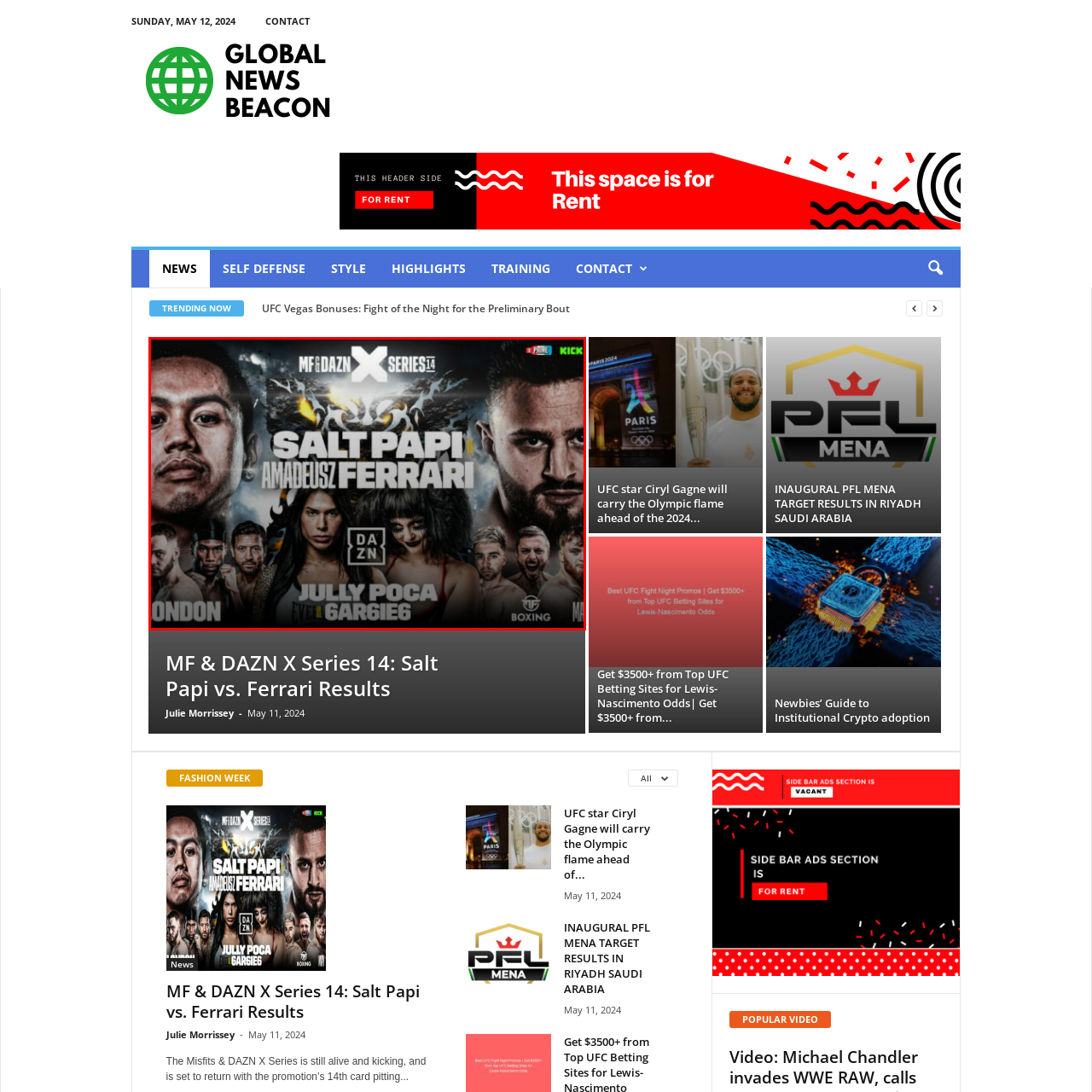What is the name of the main event fighters?
Inspect the image indicated by the red outline and answer the question with a single word or short phrase.

Salt Papi and Amadeusz Ferrari